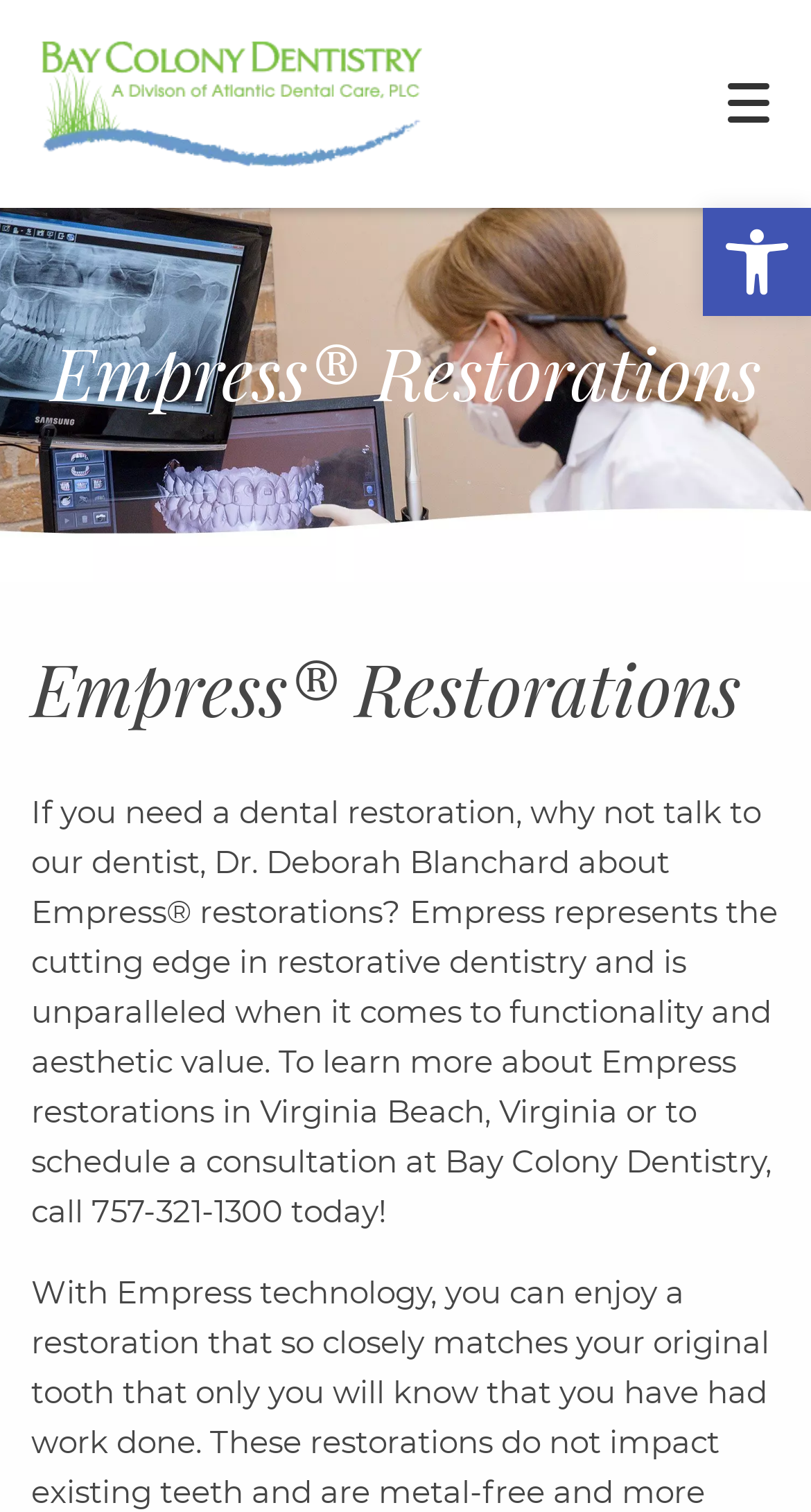Specify the bounding box coordinates of the element's region that should be clicked to achieve the following instruction: "Leave a review". The bounding box coordinates consist of four float numbers between 0 and 1, in the format [left, top, right, bottom].

[0.235, 0.792, 0.399, 0.869]